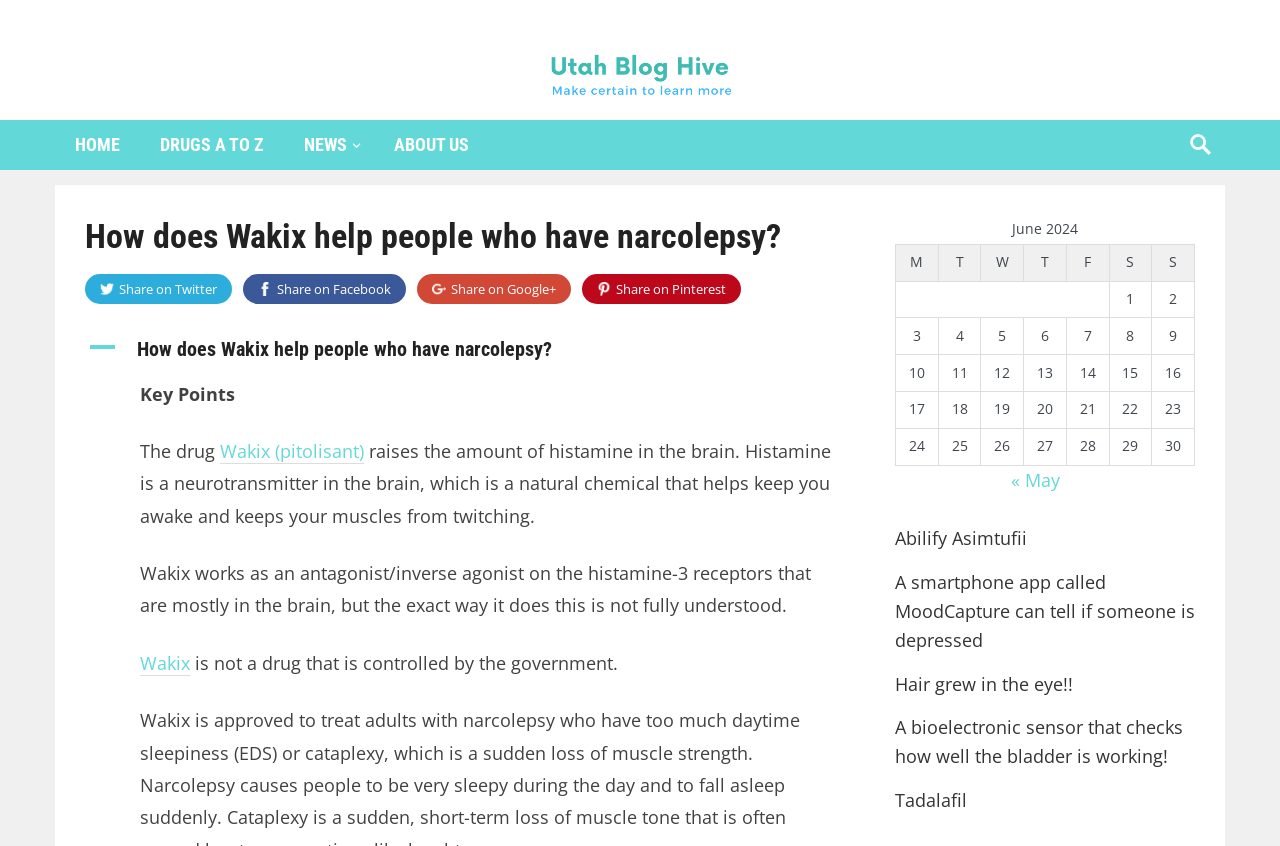Generate a comprehensive description of the contents of the webpage.

The webpage is about Wakix, a drug that helps people with narcolepsy. At the top, there is a header with the title "How does Wakix help people who have narcolepsy?" and a set of links to share the page on social media platforms. Below the header, there are five main links: "HOME", "DRUGS A TO Z", "NEWS", and "ABOUT US".

The main content of the page is divided into two sections. The first section explains how Wakix works, stating that it raises the amount of histamine in the brain, which helps keep people awake and prevents muscle twitching. It also mentions that Wakix is not a controlled drug.

The second section appears to be a calendar or schedule, with a table showing the days of the month (June 2024) and a navigation link to view previous and next months. There are also several links to other articles or news stories, including ones about Abilify, a smartphone app for depression, and a bioelectronic sensor for bladder function.

On the right side of the page, there is a complementary section with a table and several links to other articles or news stories. The links have titles such as "Hair grew in the eye!!" and "Tadalafil".